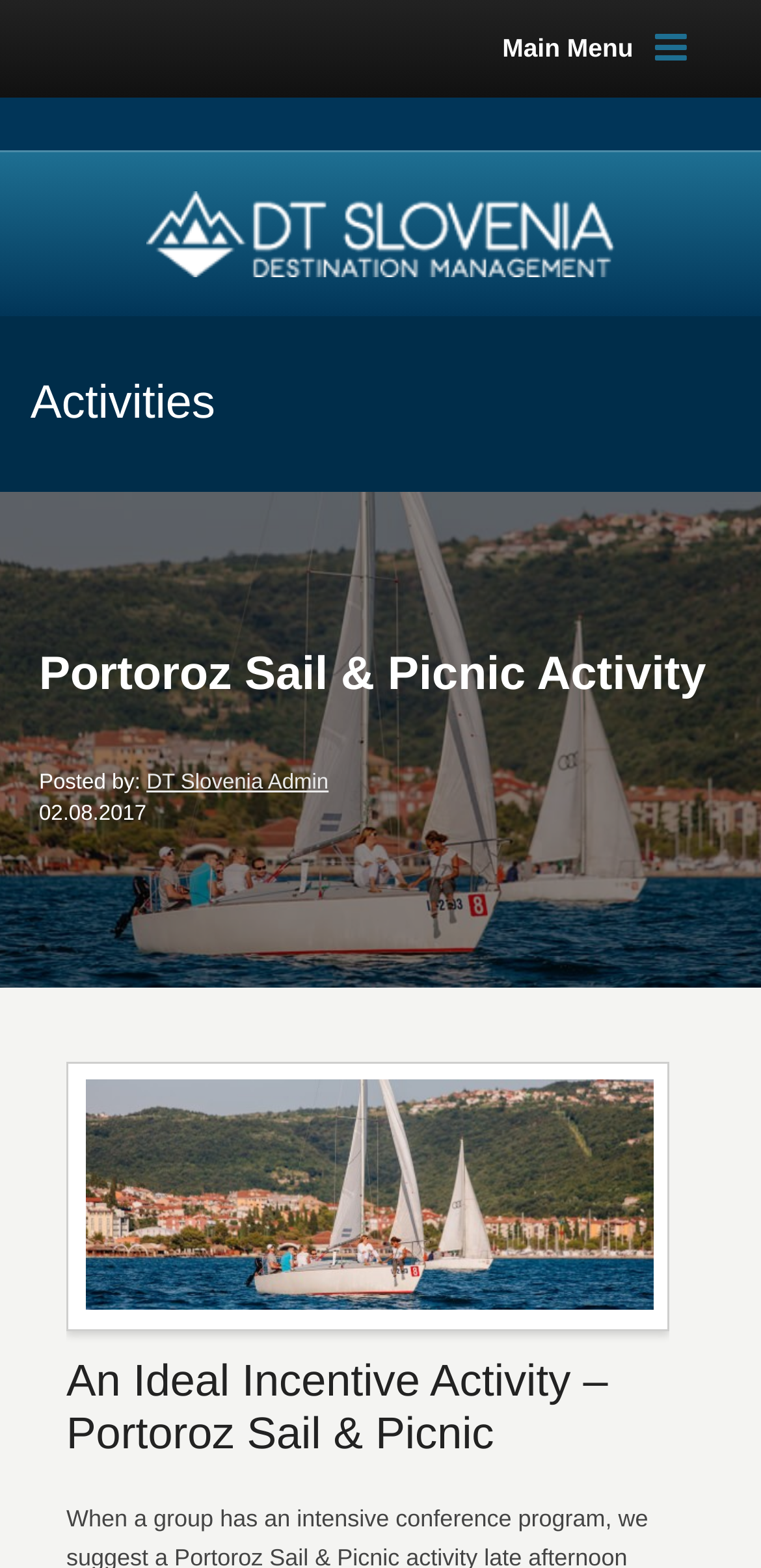Please give a one-word or short phrase response to the following question: 
What is the ideal incentive activity?

Portoroz Sail & Picnic